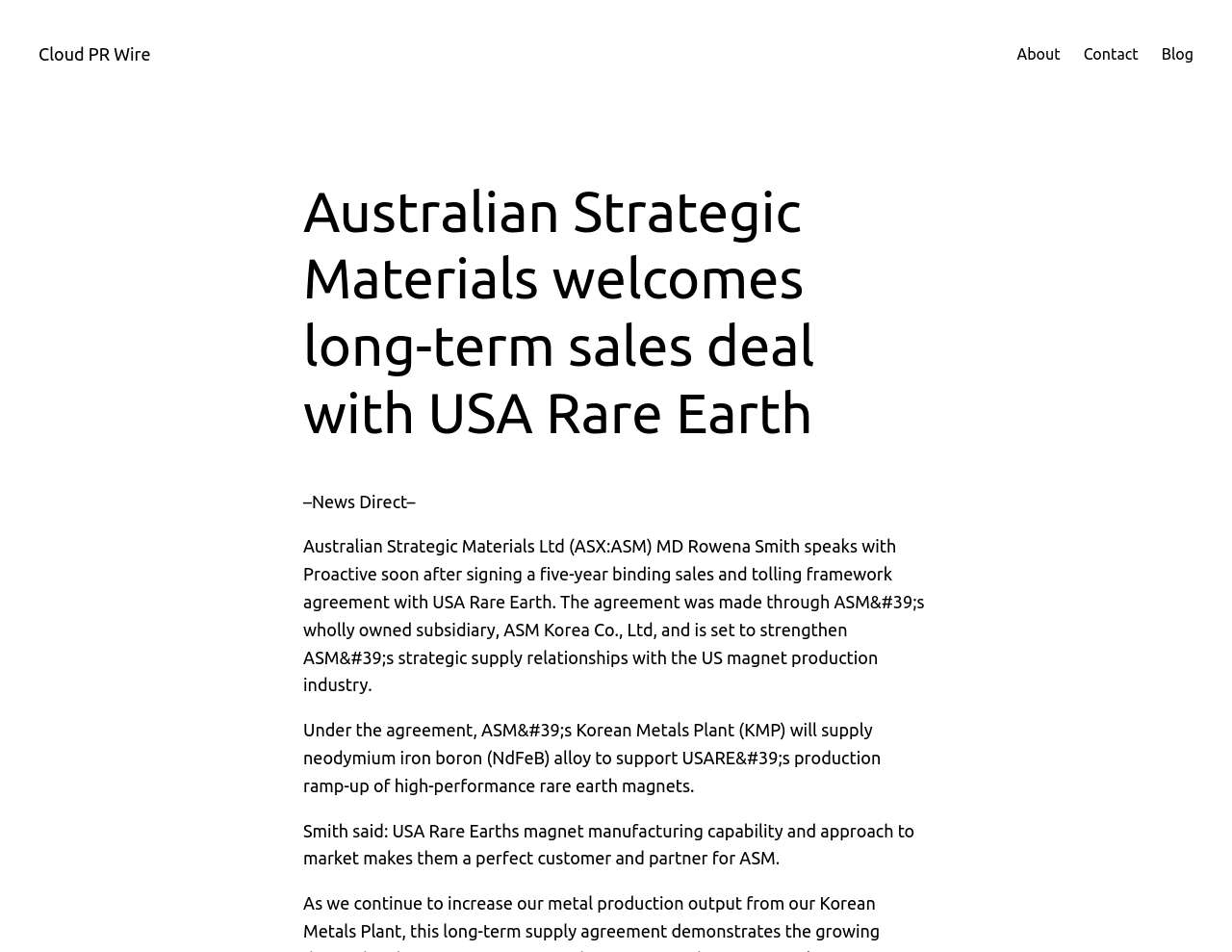What is the purpose of the agreement between ASM and USA Rare Earth?
Refer to the image and respond with a one-word or short-phrase answer.

Strengthen strategic supply relationships